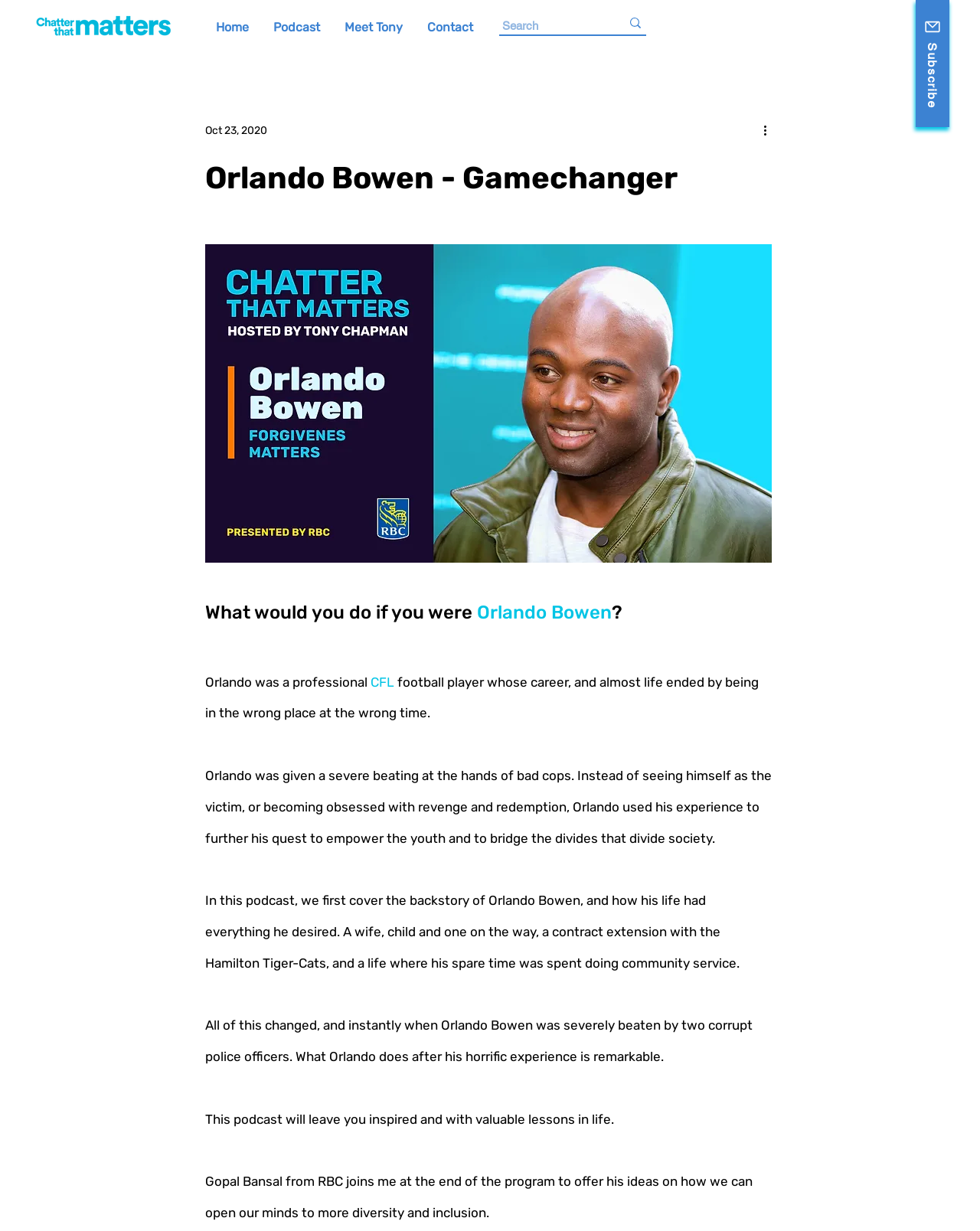Provide your answer to the question using just one word or phrase: What is the name of the podcast?

Orlando Bowen - Gamechanger